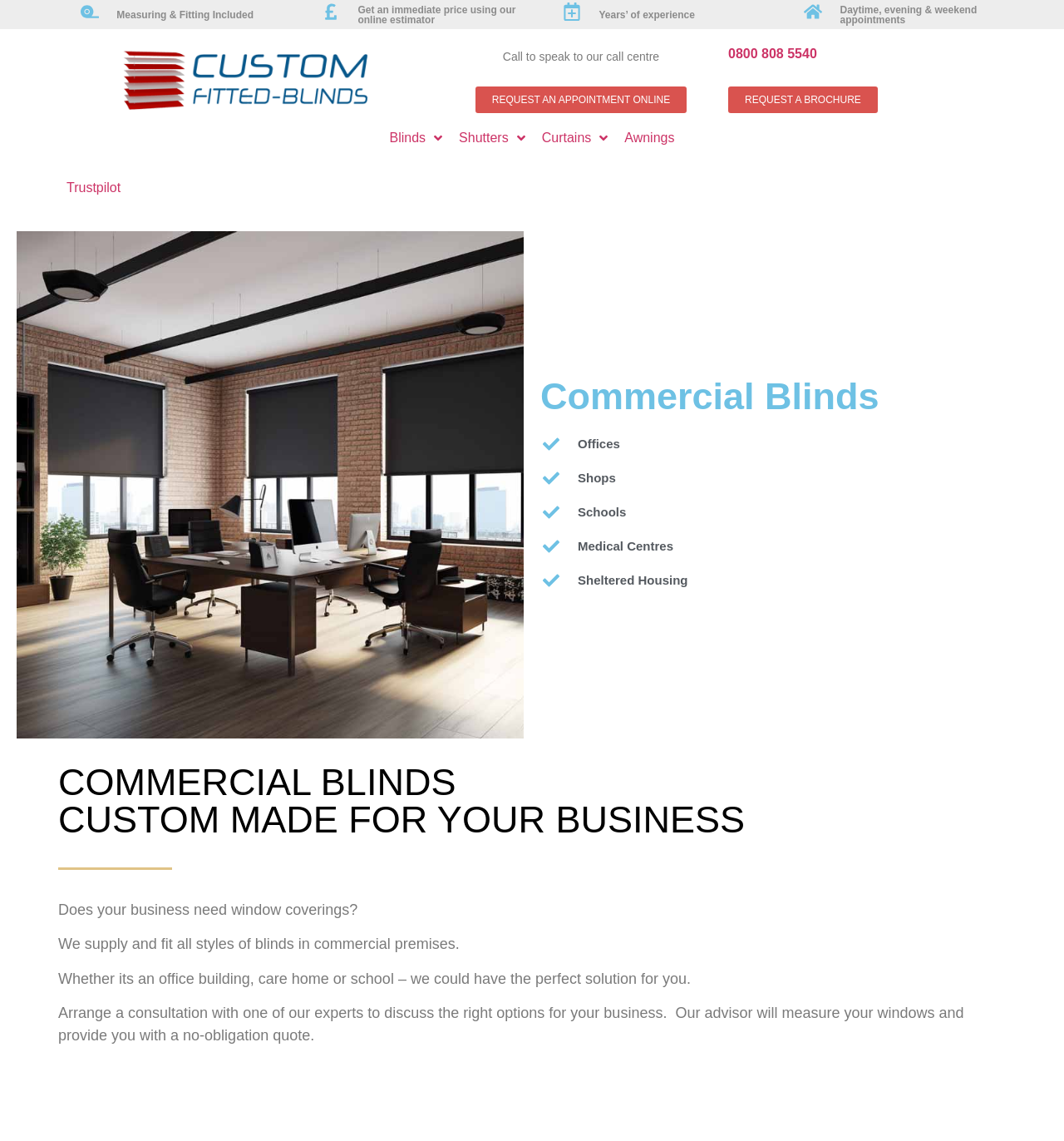Show the bounding box coordinates for the HTML element described as: "REQUEST AN APPOINTMENT ONLINE".

[0.447, 0.076, 0.645, 0.099]